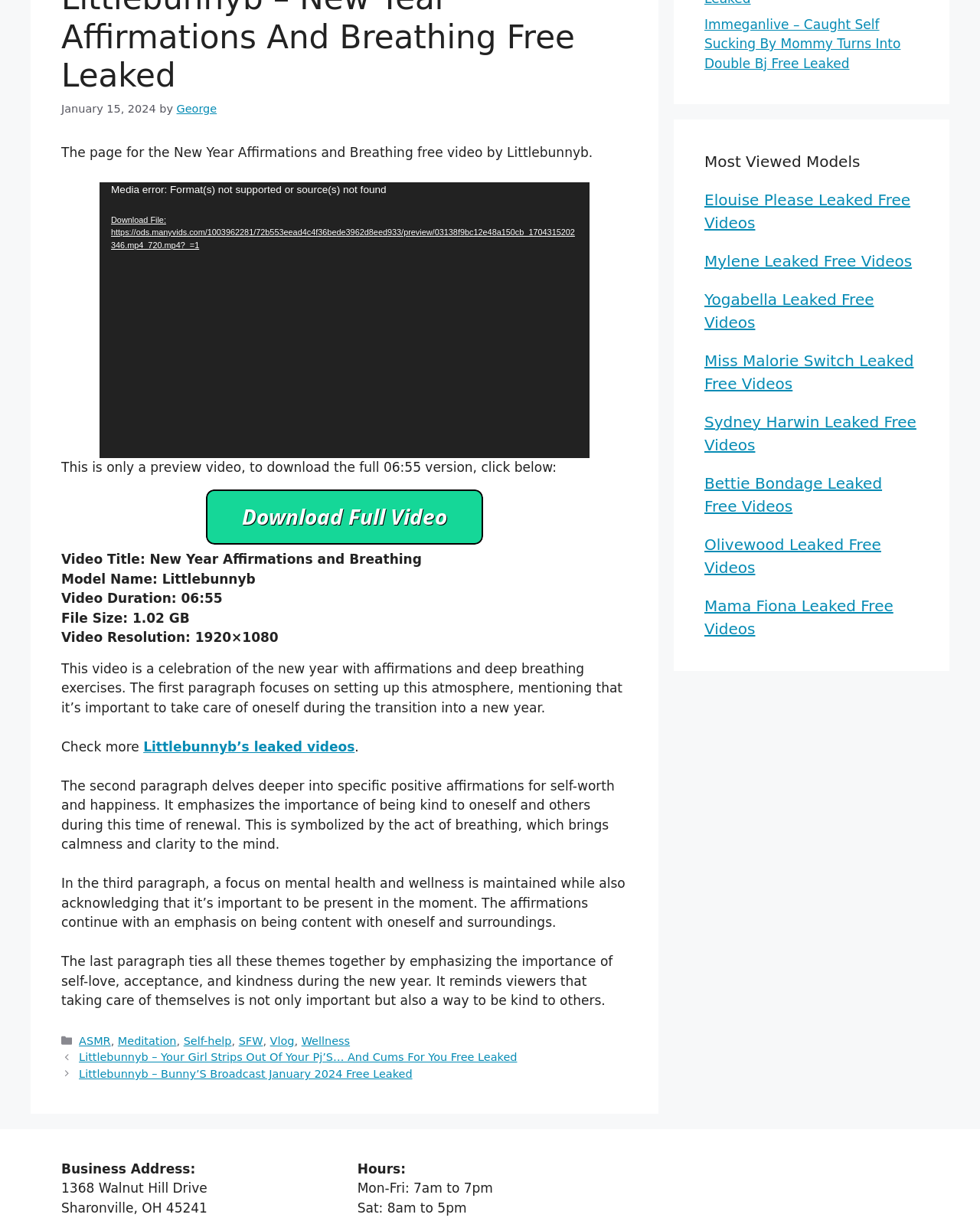Provide the bounding box coordinates of the HTML element this sentence describes: "Mama Fiona Leaked Free Videos". The bounding box coordinates consist of four float numbers between 0 and 1, i.e., [left, top, right, bottom].

[0.719, 0.489, 0.912, 0.523]